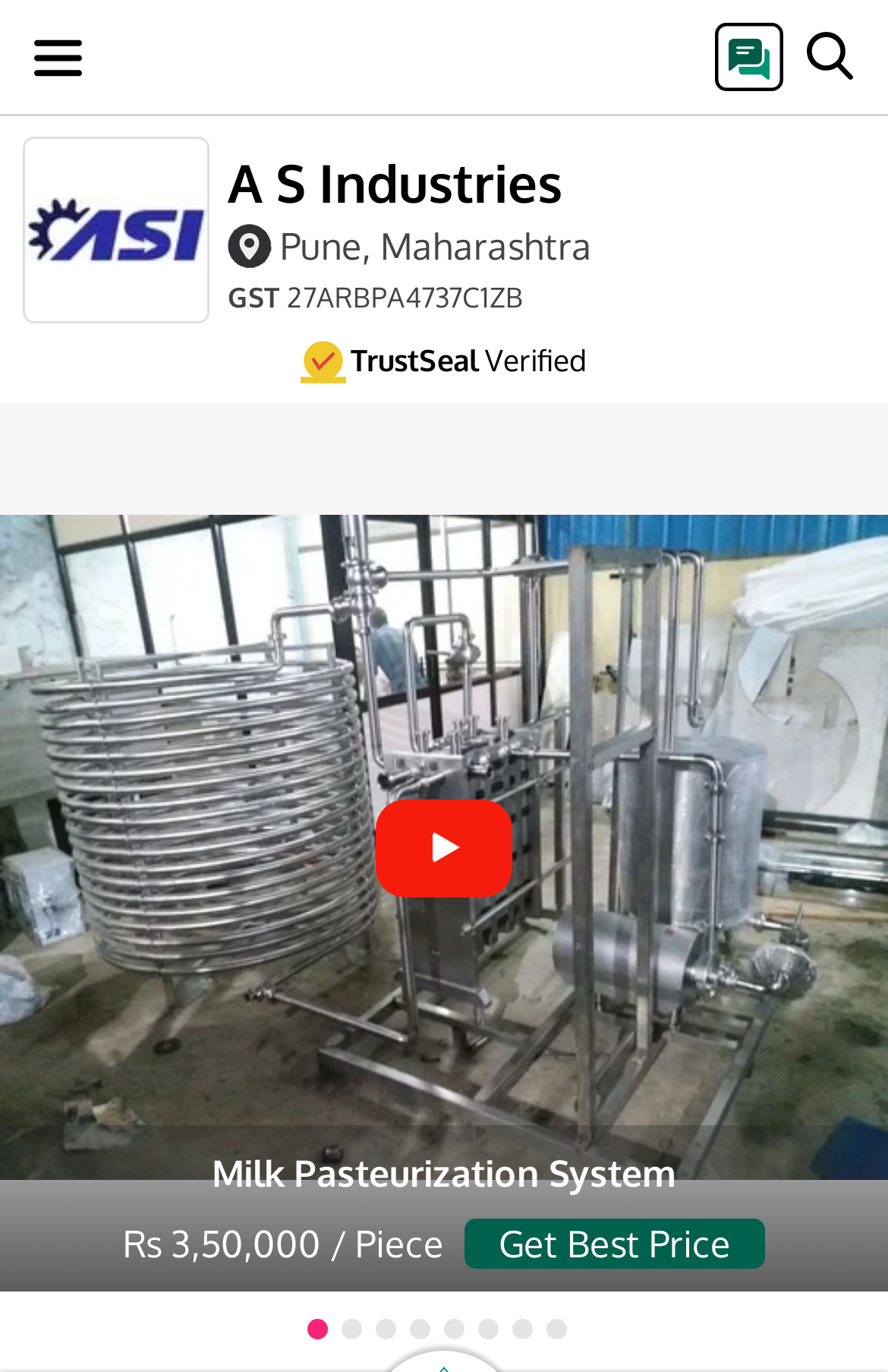What is the GST number?
Could you please answer the question thoroughly and with as much detail as possible?

I found the GST number by looking at the static text 'GST' and the adjacent static text '27ARBPA4737C1ZB' which is located at the top of the webpage, below the company name.